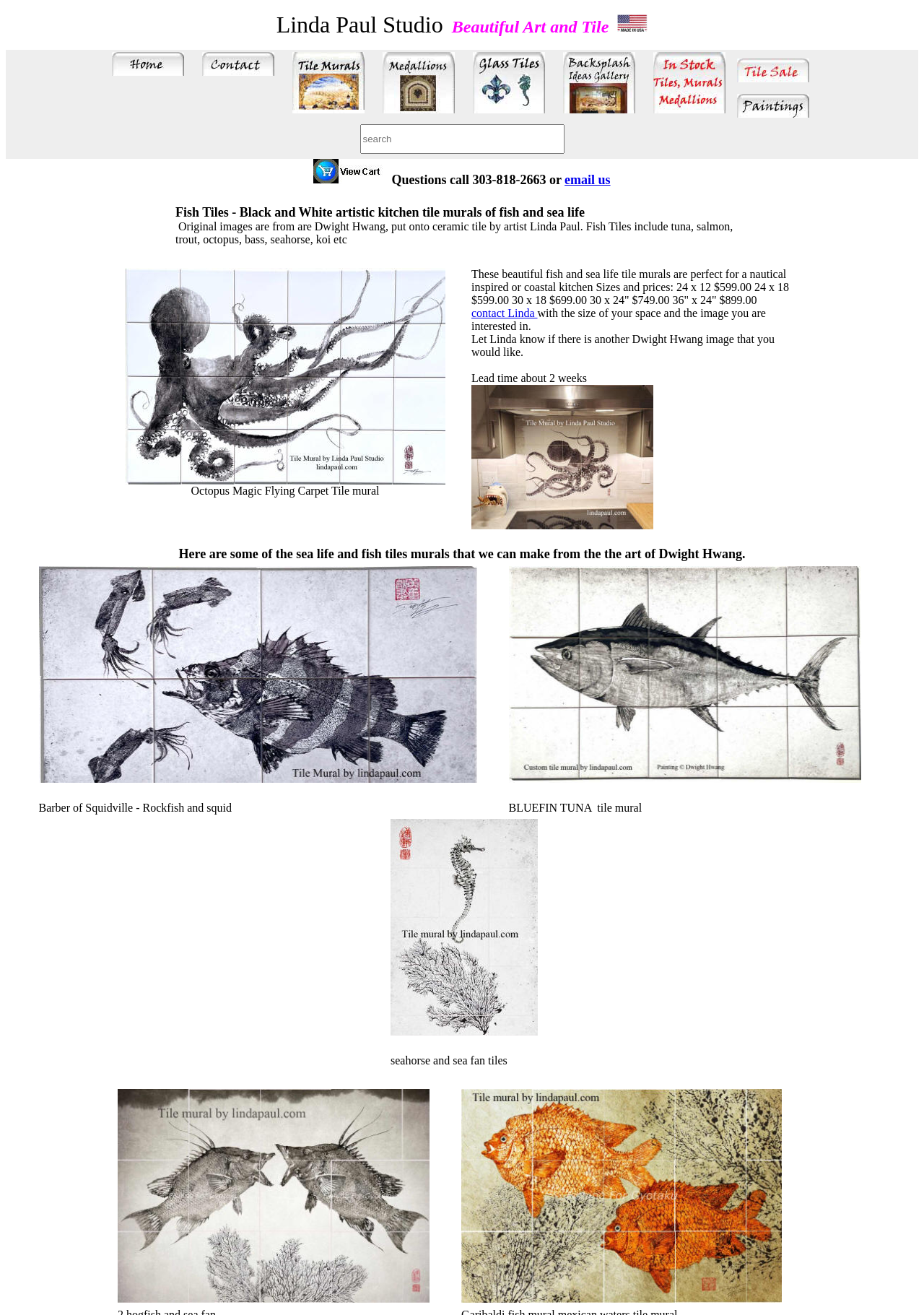Find the bounding box coordinates of the element I should click to carry out the following instruction: "contact Linda".

[0.51, 0.233, 0.582, 0.243]